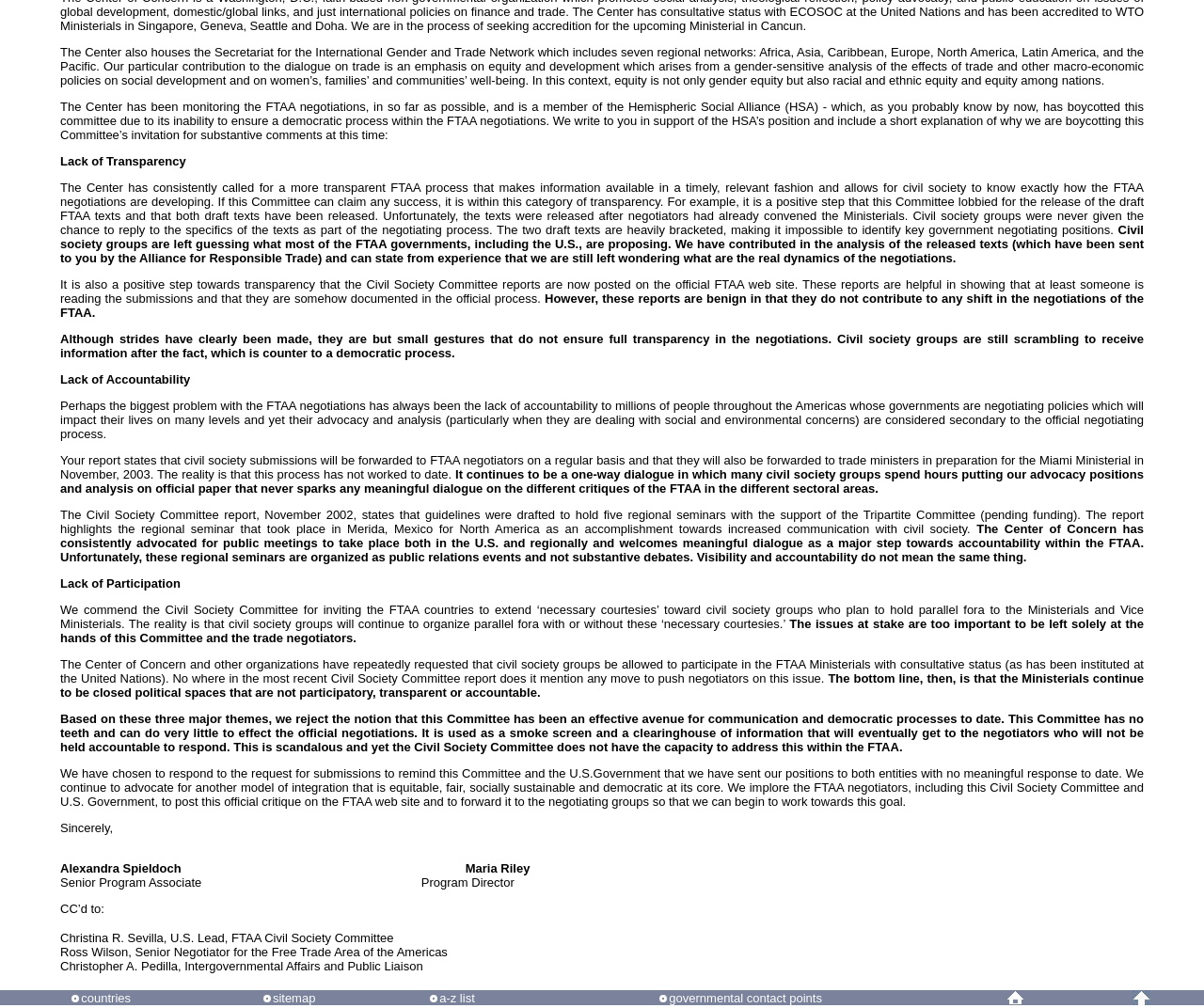Using the webpage screenshot, locate the HTML element that fits the following description and provide its bounding box: "countries".

[0.067, 0.983, 0.109, 0.997]